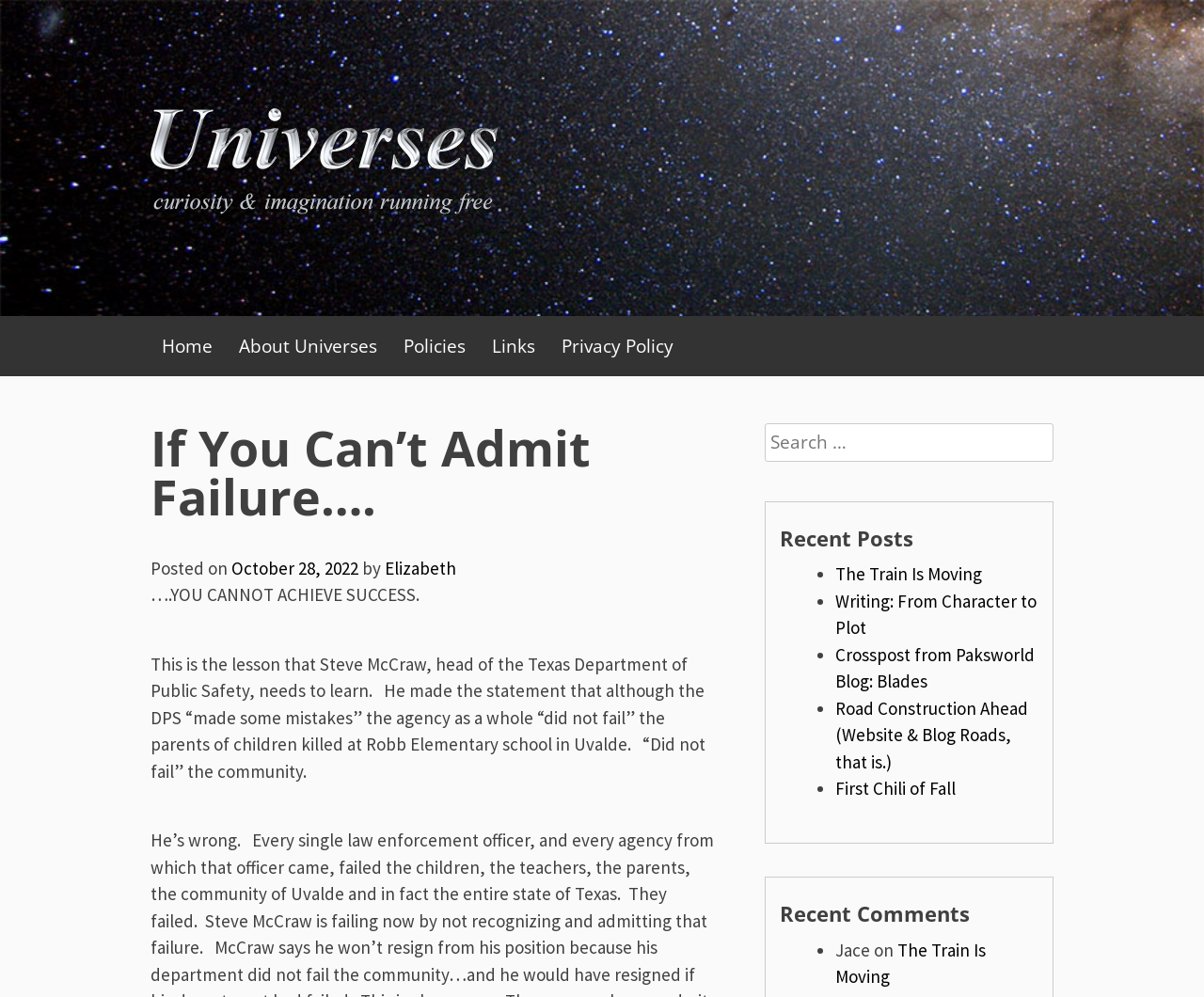Indicate the bounding box coordinates of the element that must be clicked to execute the instruction: "Click the 'Home' link". The coordinates should be given as four float numbers between 0 and 1, i.e., [left, top, right, bottom].

[0.125, 0.326, 0.186, 0.368]